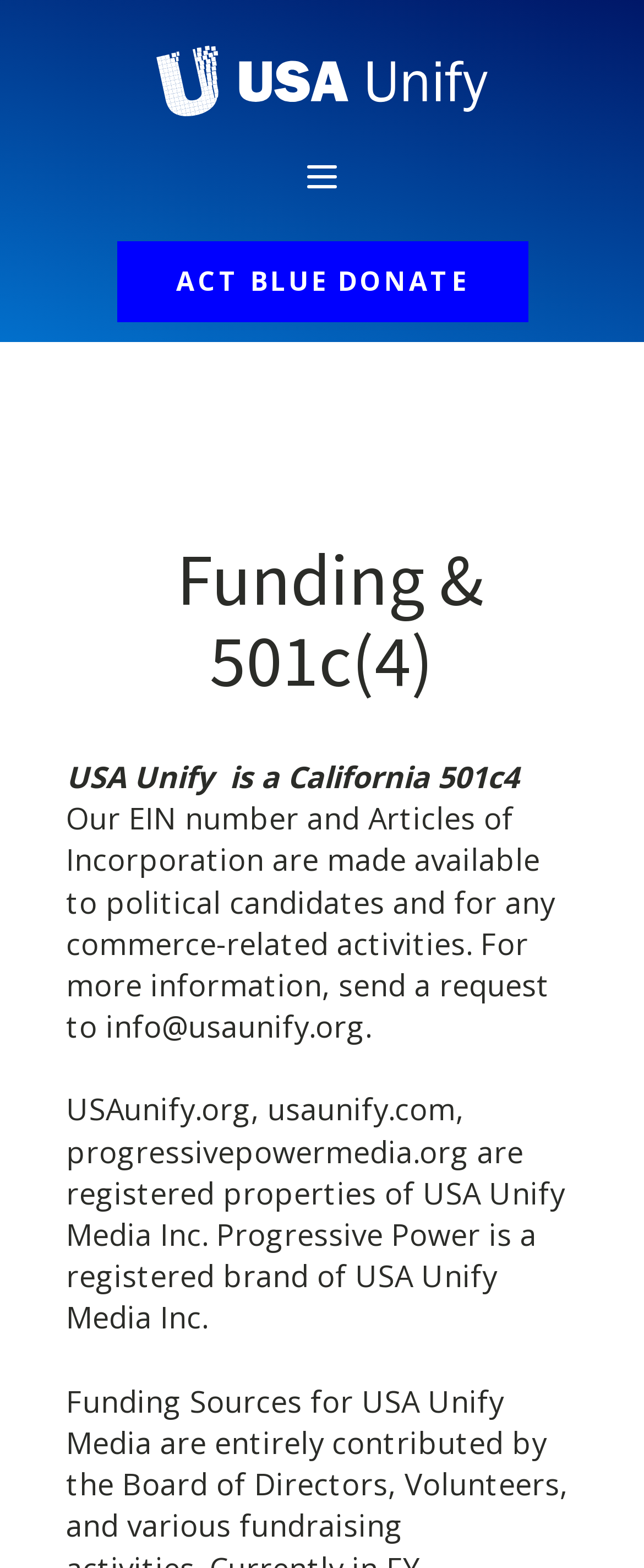Use the details in the image to answer the question thoroughly: 
What is the purpose of providing EIN number and Articles of Incorporation?

According to the webpage, the EIN number and Articles of Incorporation are made available to political candidates and for any commerce-related activities, as stated in the StaticText element.